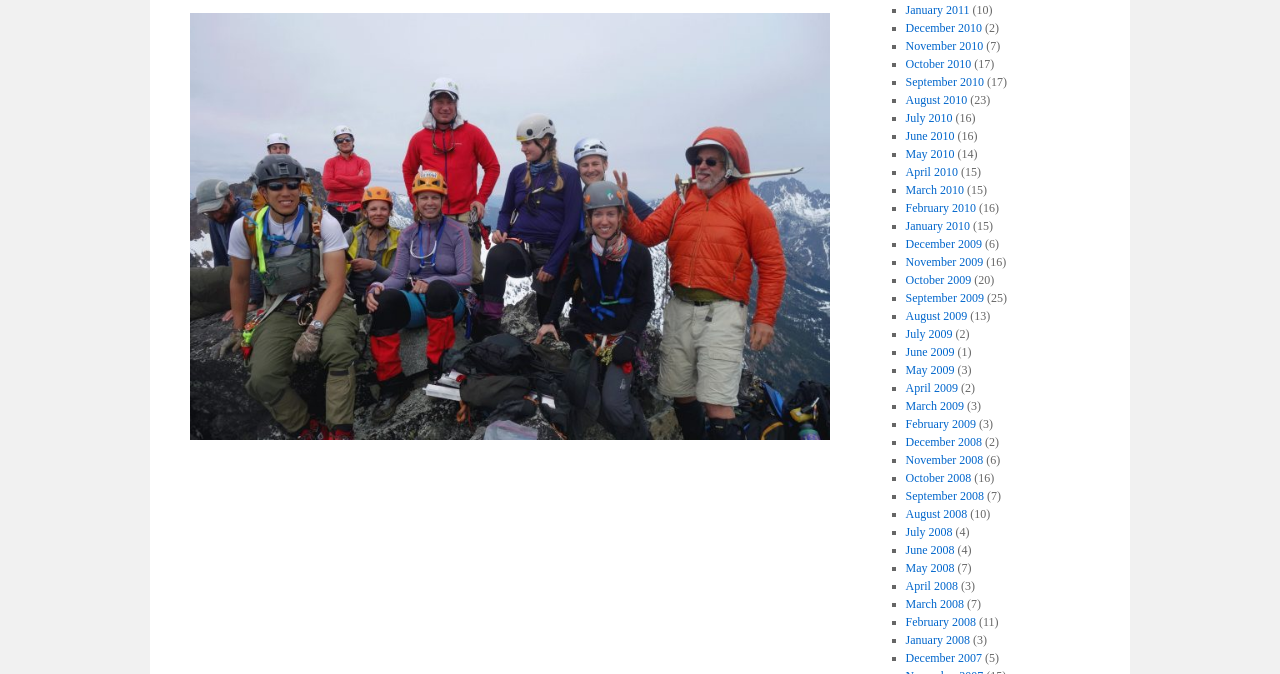Is there a link for the month of May 2008?
Please answer using one word or phrase, based on the screenshot.

No